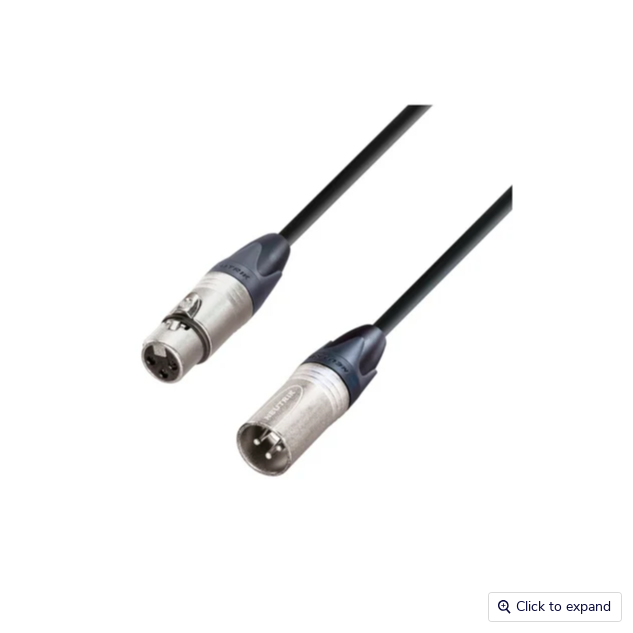What is the purpose of the cable's robust connectors?
Look at the image and provide a short answer using one word or a phrase.

Minimize noise interference